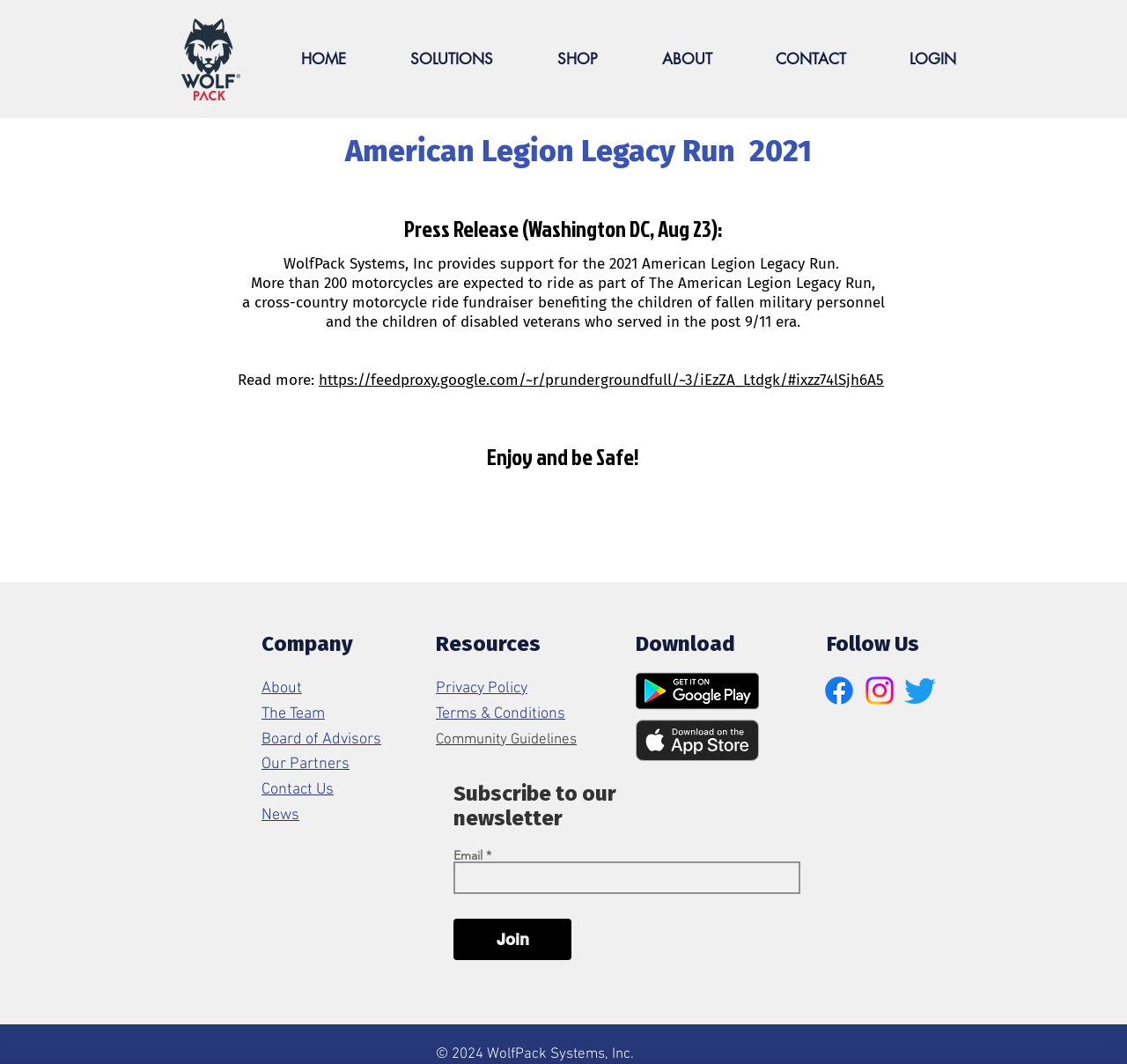Please answer the following query using a single word or phrase: 
What is the name of the organization that used WolfPack for their Legacy Run in 2021?

The American Legion